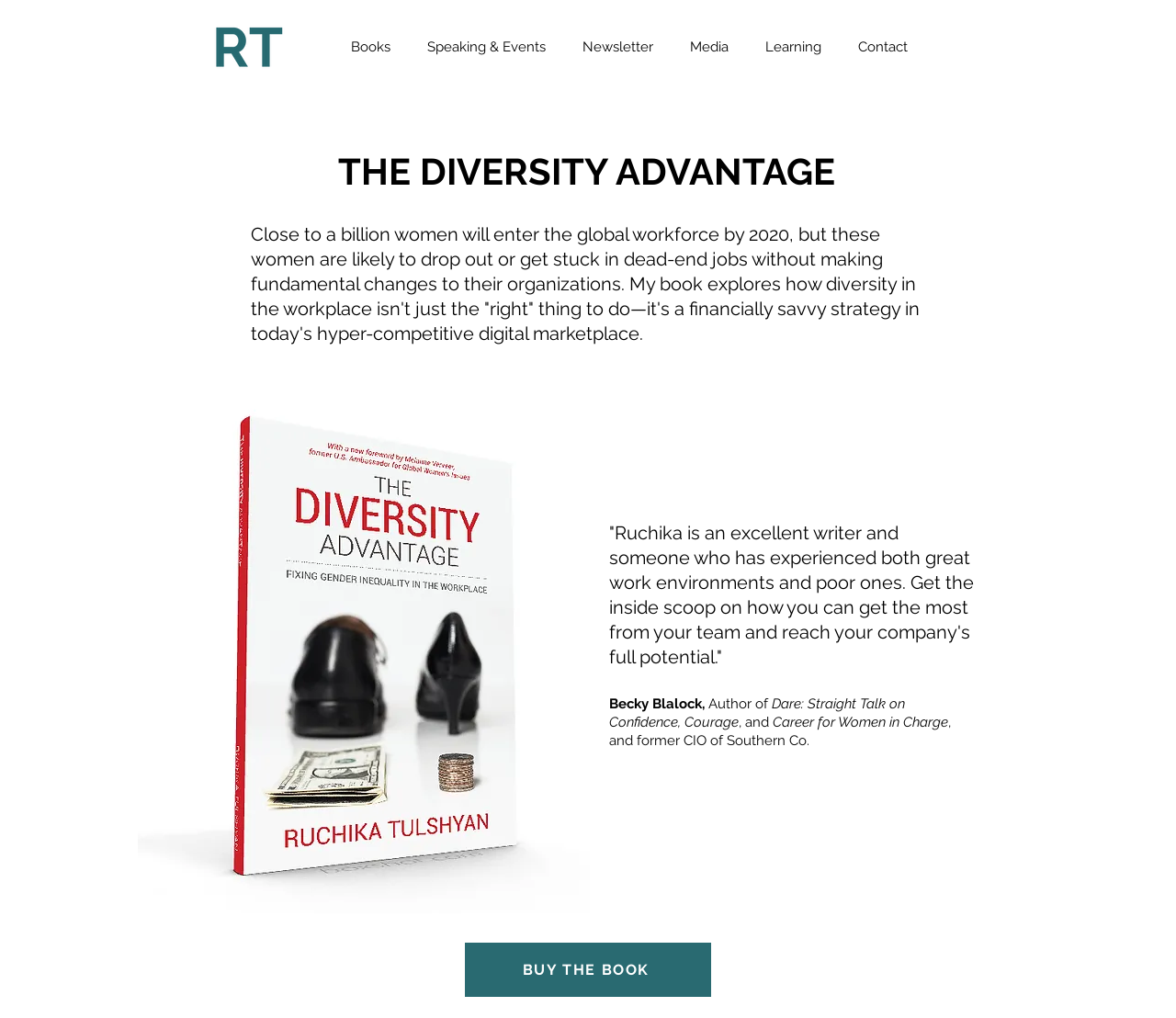Please determine the bounding box coordinates for the UI element described here. Use the format (top-left x, top-left y, bottom-right x, bottom-right y) with values bounded between 0 and 1: Speaking & Events

[0.348, 0.032, 0.48, 0.06]